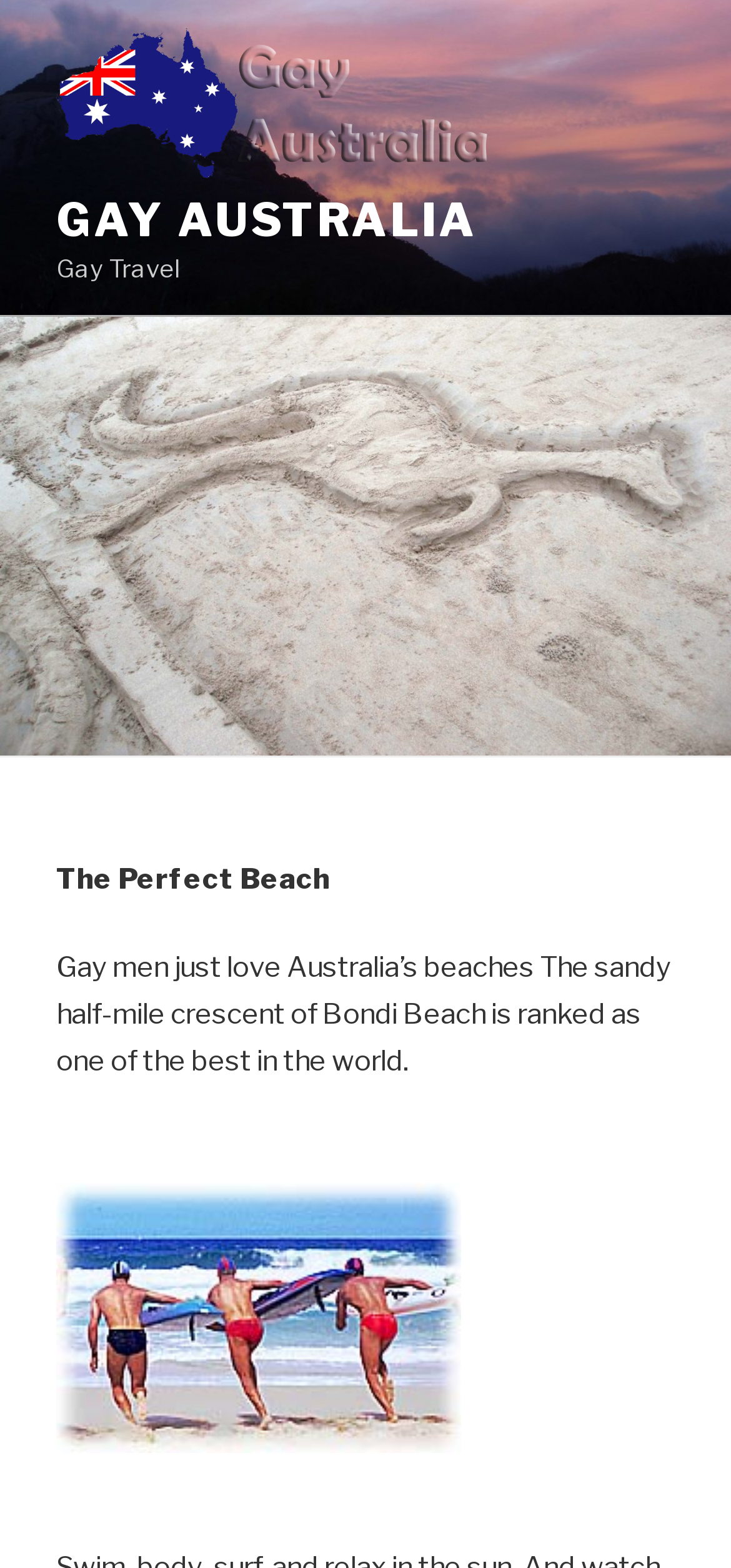Identify the bounding box coordinates for the UI element described as: "parent_node: GAY AUSTRALIA".

[0.077, 0.018, 0.721, 0.123]